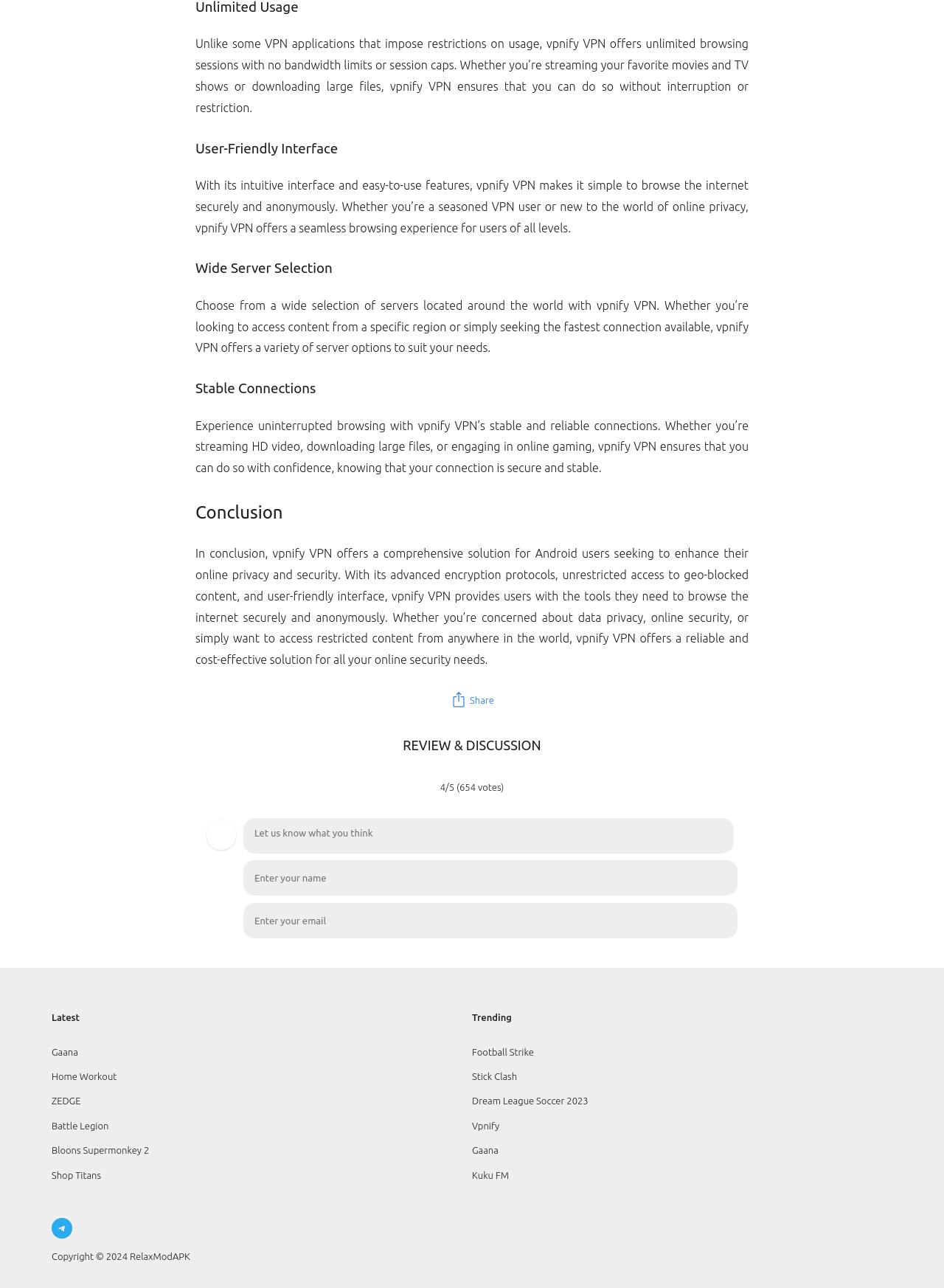Given the content of the image, can you provide a detailed answer to the question?
What is the interface of vpnify VPN like?

According to the 'User-Friendly Interface' section, vpnify VPN has an intuitive interface and easy-to-use features, making it simple to browse the internet securely and anonymously.